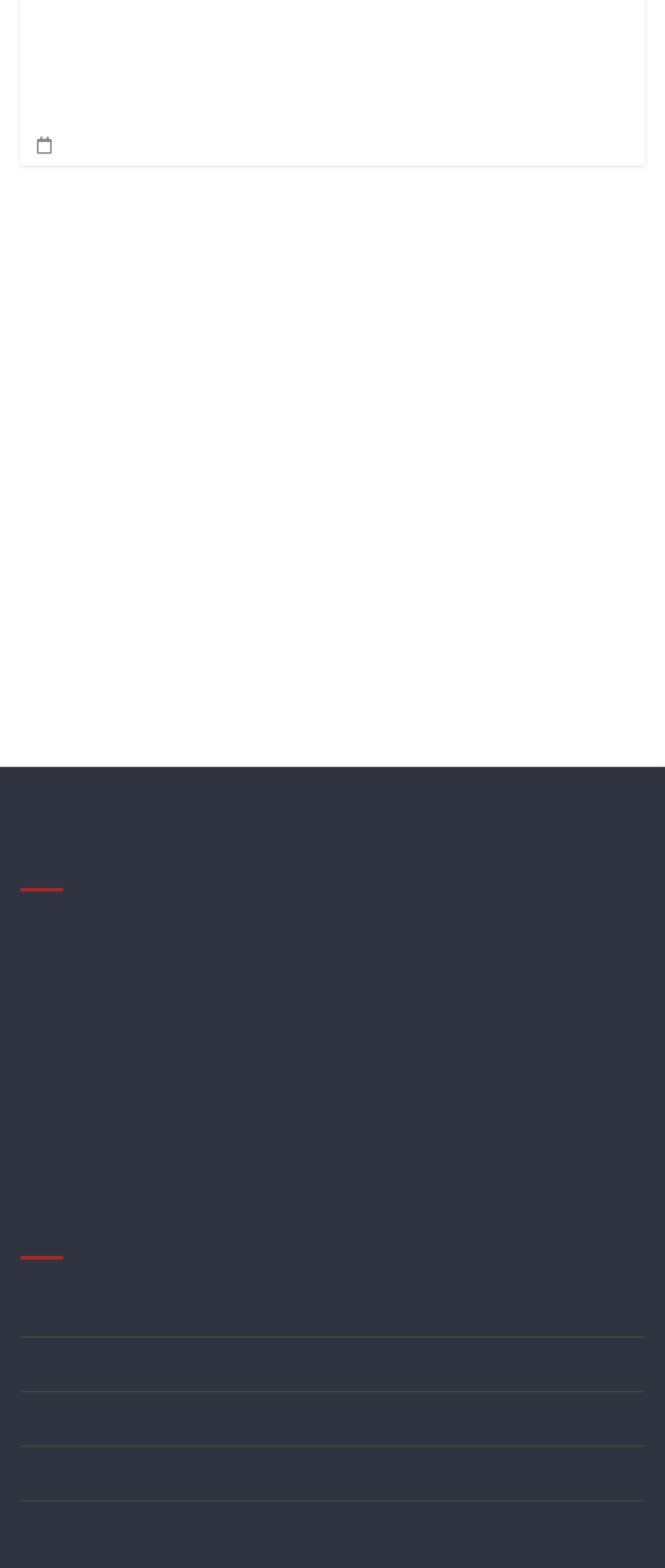Based on the image, please respond to the question with as much detail as possible:
What is the email address to contact for sharing stories or advertisement opportunities?

I found the email address to contact for sharing stories or advertisement opportunities by reading the text of the link element with the text 'You want to share your stories, events and/or looking for advertisement opportunity with us, please send an email to contact@citybuzzclick.com.' which is a child of the complementary element with the heading 'About Us'.